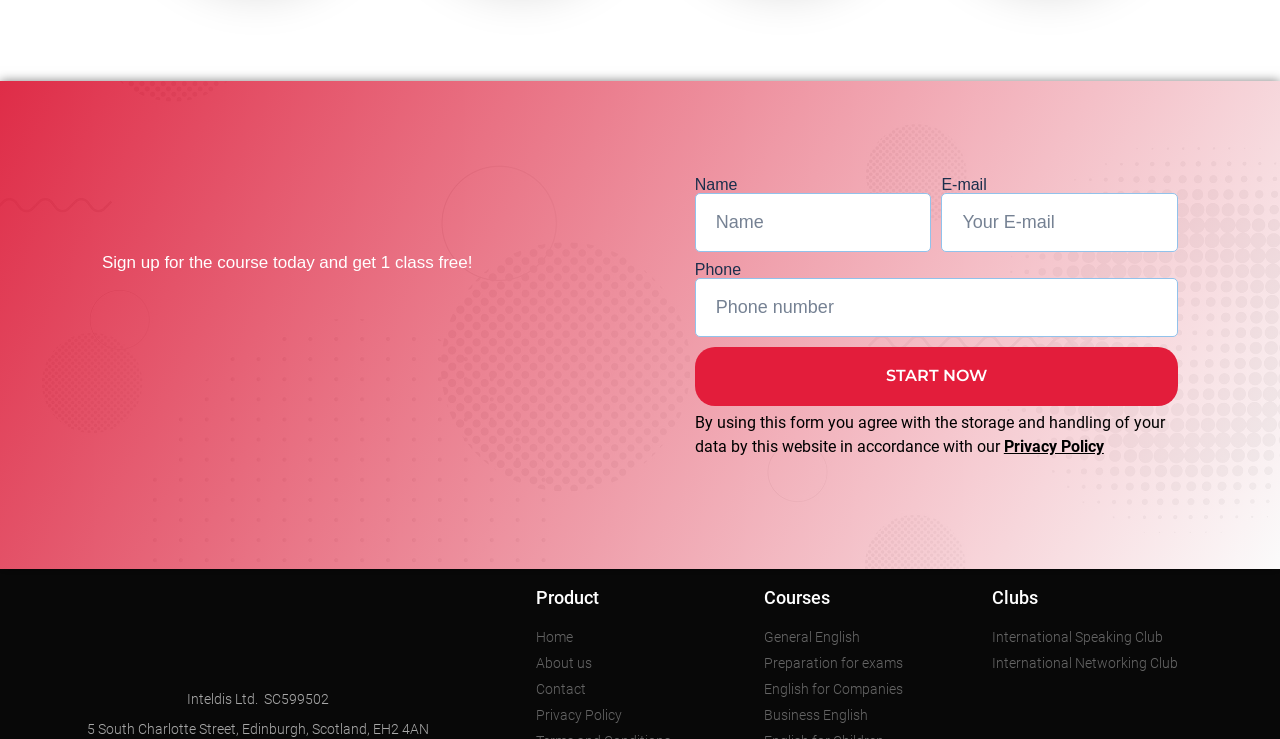Can you determine the bounding box coordinates of the area that needs to be clicked to fulfill the following instruction: "Select the General English course"?

[0.597, 0.849, 0.759, 0.877]